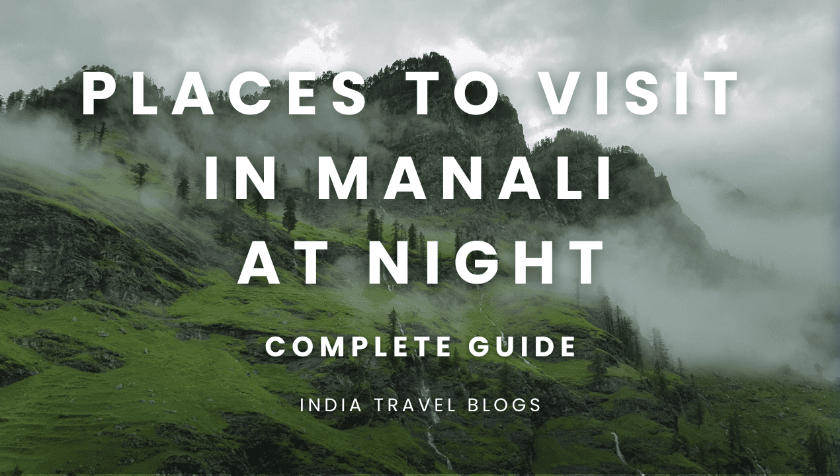What is the location featured in the image?
Answer the question with a thorough and detailed explanation.

The image features a breathtaking landscape of Manali, which is a region in India, and the footer notes 'INDIA TRAVEL BLOGS', indicating that the location featured in the image is Manali.